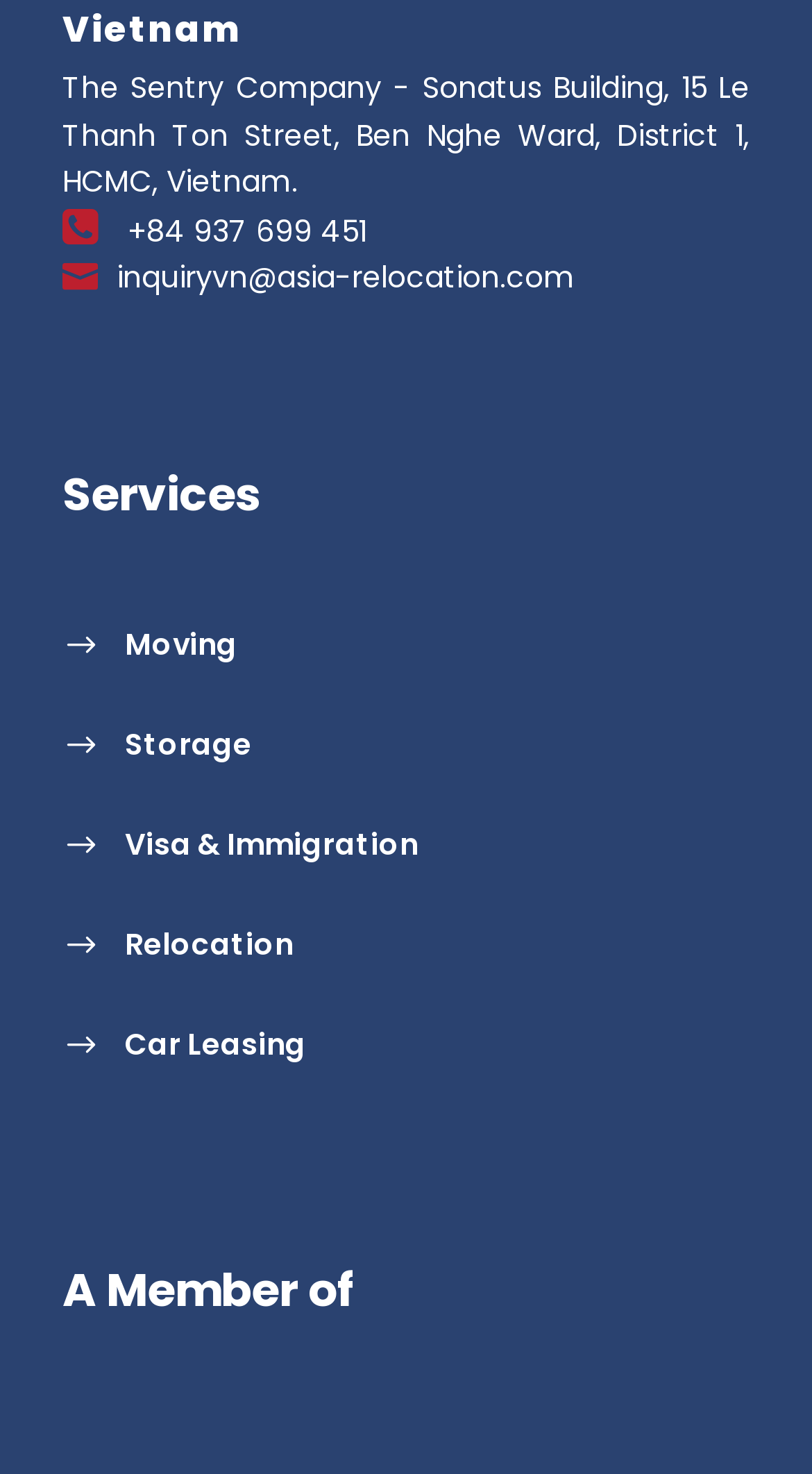Please give a concise answer to this question using a single word or phrase: 
What is the company name?

The Sentry Company